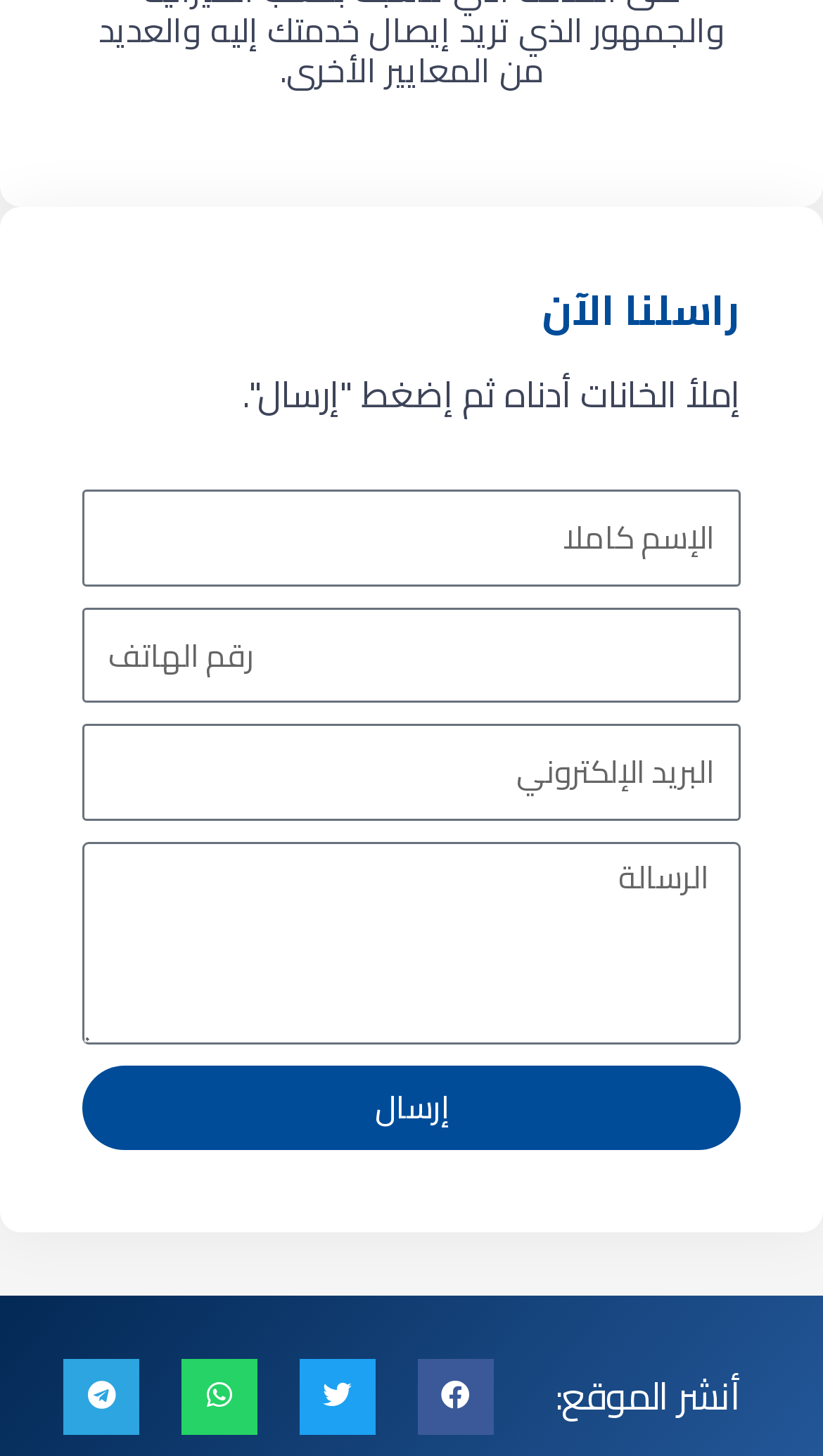How many social media platforms can you share the website on?
Answer the question based on the image using a single word or a brief phrase.

4